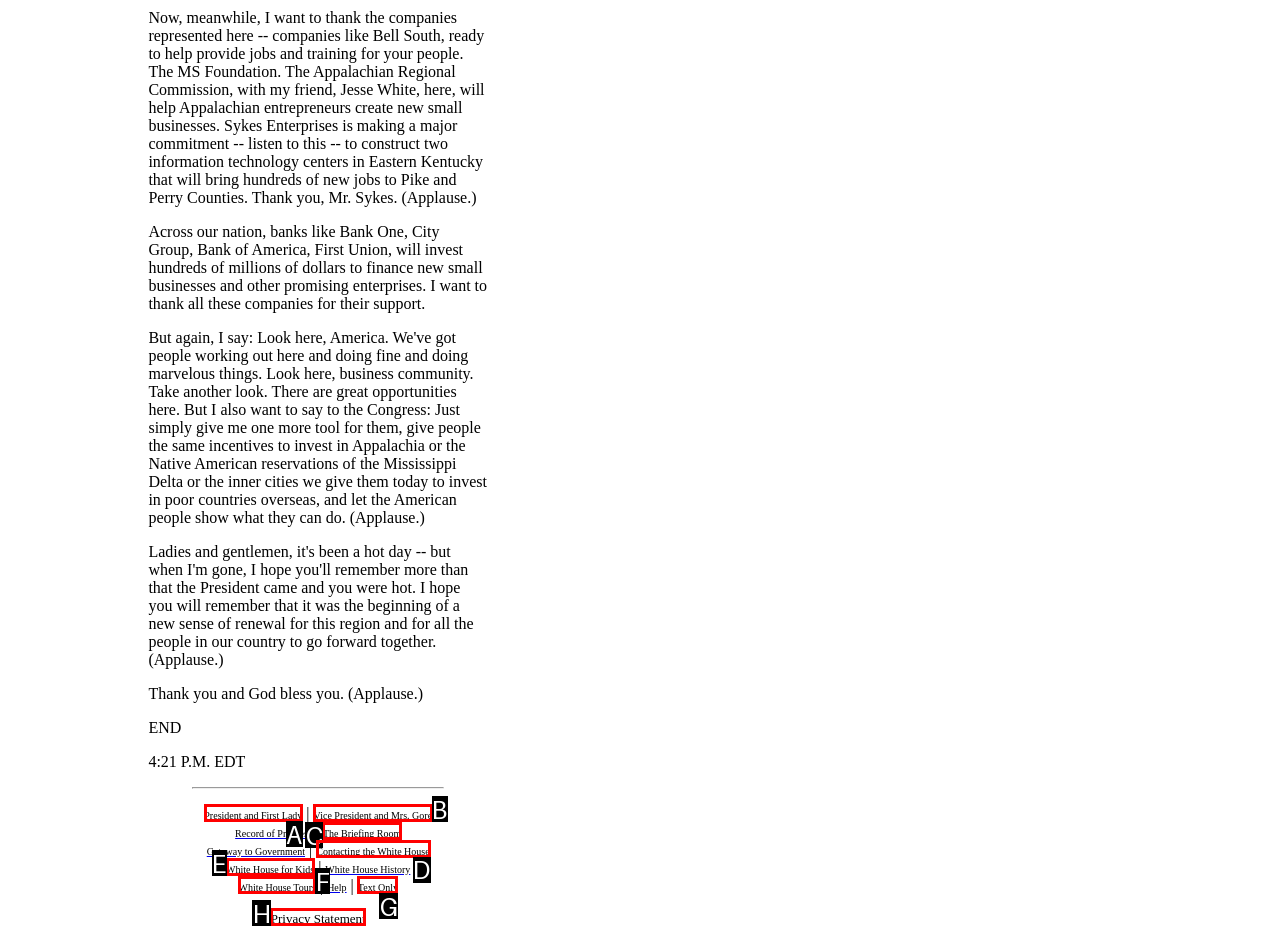Choose the HTML element that should be clicked to achieve this task: Contact the White House
Respond with the letter of the correct choice.

D